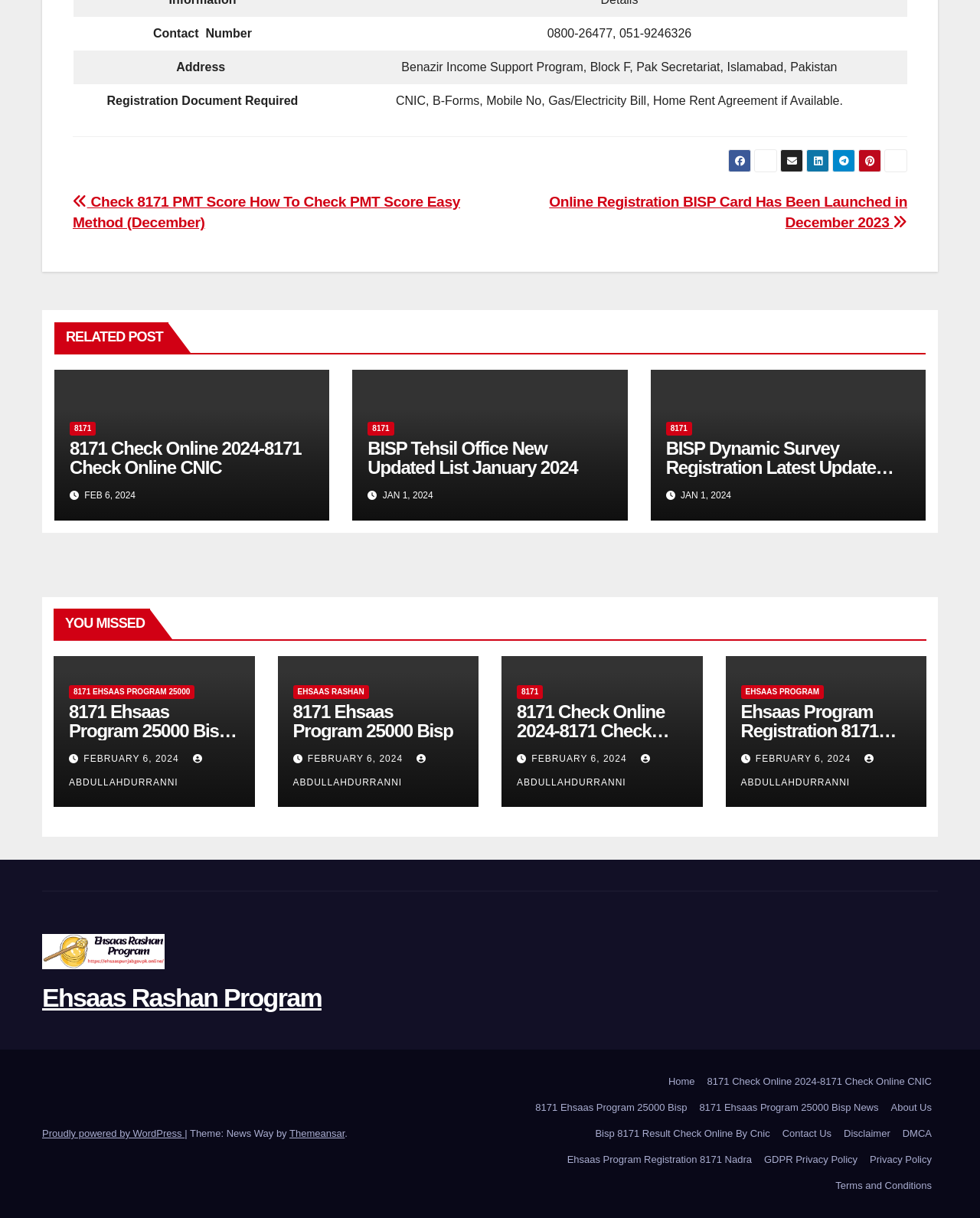Specify the bounding box coordinates of the element's area that should be clicked to execute the given instruction: "View the 'Ehsaas Rashan Program' image". The coordinates should be four float numbers between 0 and 1, i.e., [left, top, right, bottom].

[0.043, 0.767, 0.168, 0.796]